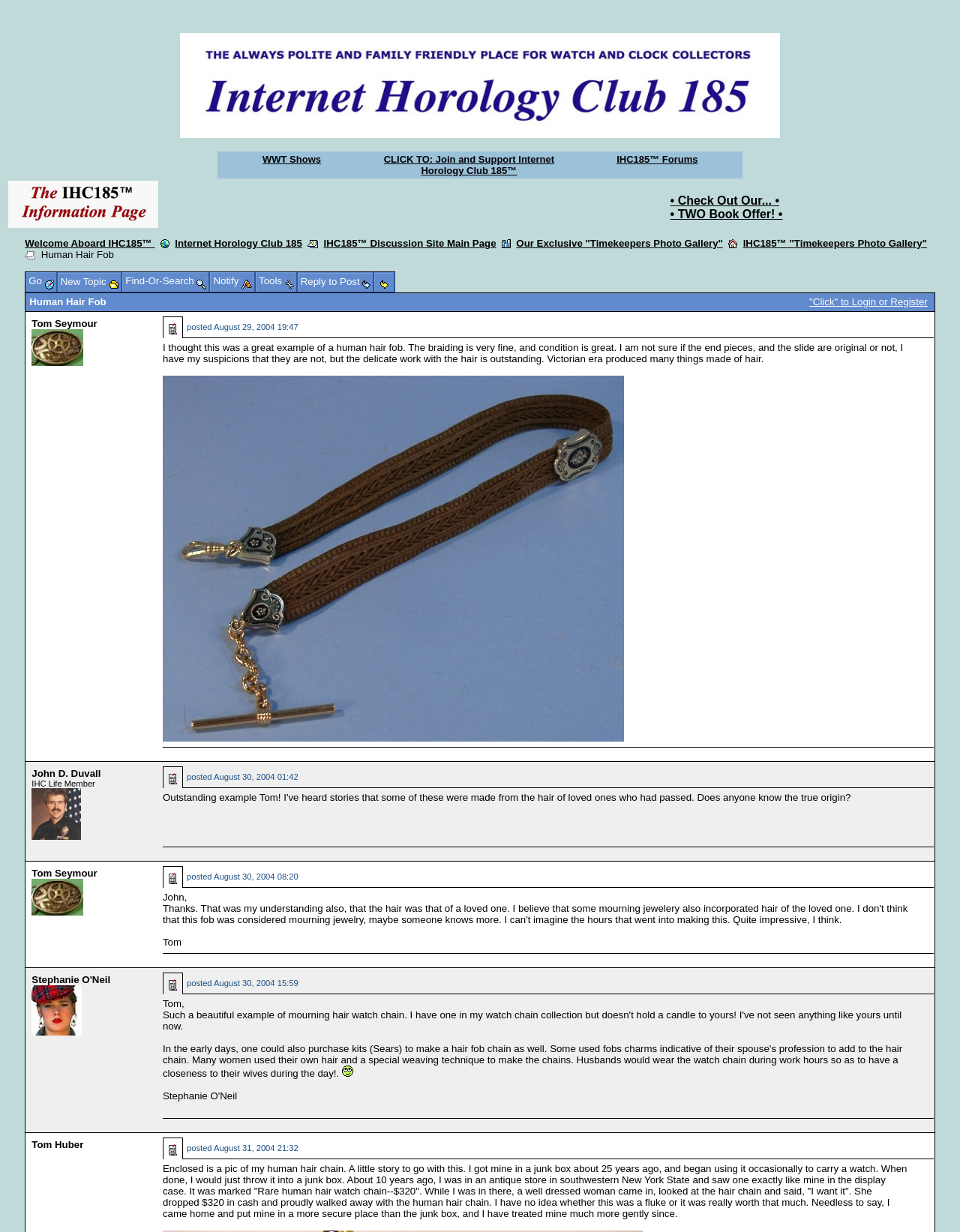Please determine the bounding box coordinates, formatted as (top-left x, top-left y, bottom-right x, bottom-right y), with all values as floating point numbers between 0 and 1. Identify the bounding box of the region described as: Our Exclusive "Timekeepers Photo Gallery"

[0.538, 0.193, 0.753, 0.202]